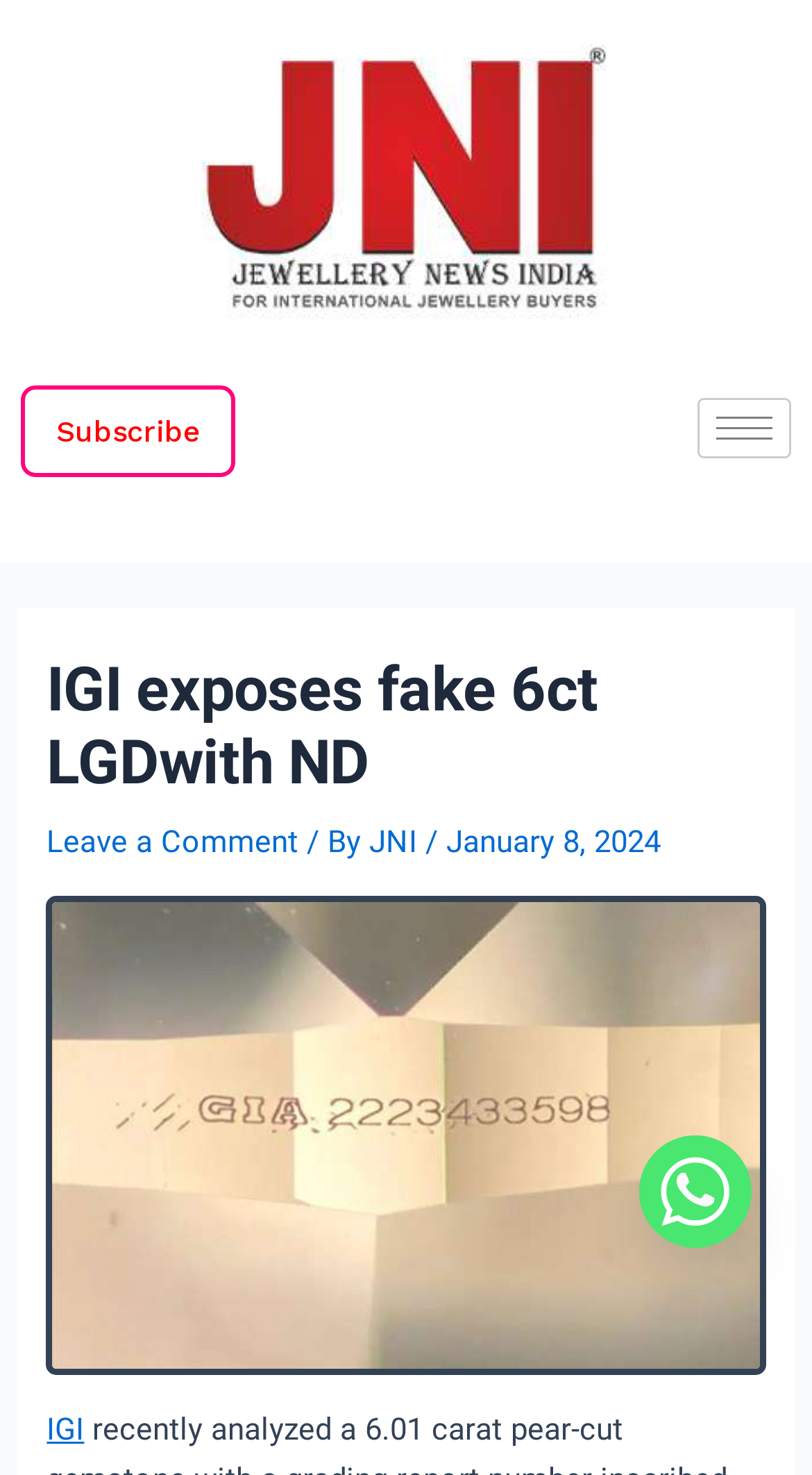Extract the main heading text from the webpage.

IGI exposes fake 6ct LGDwith ND